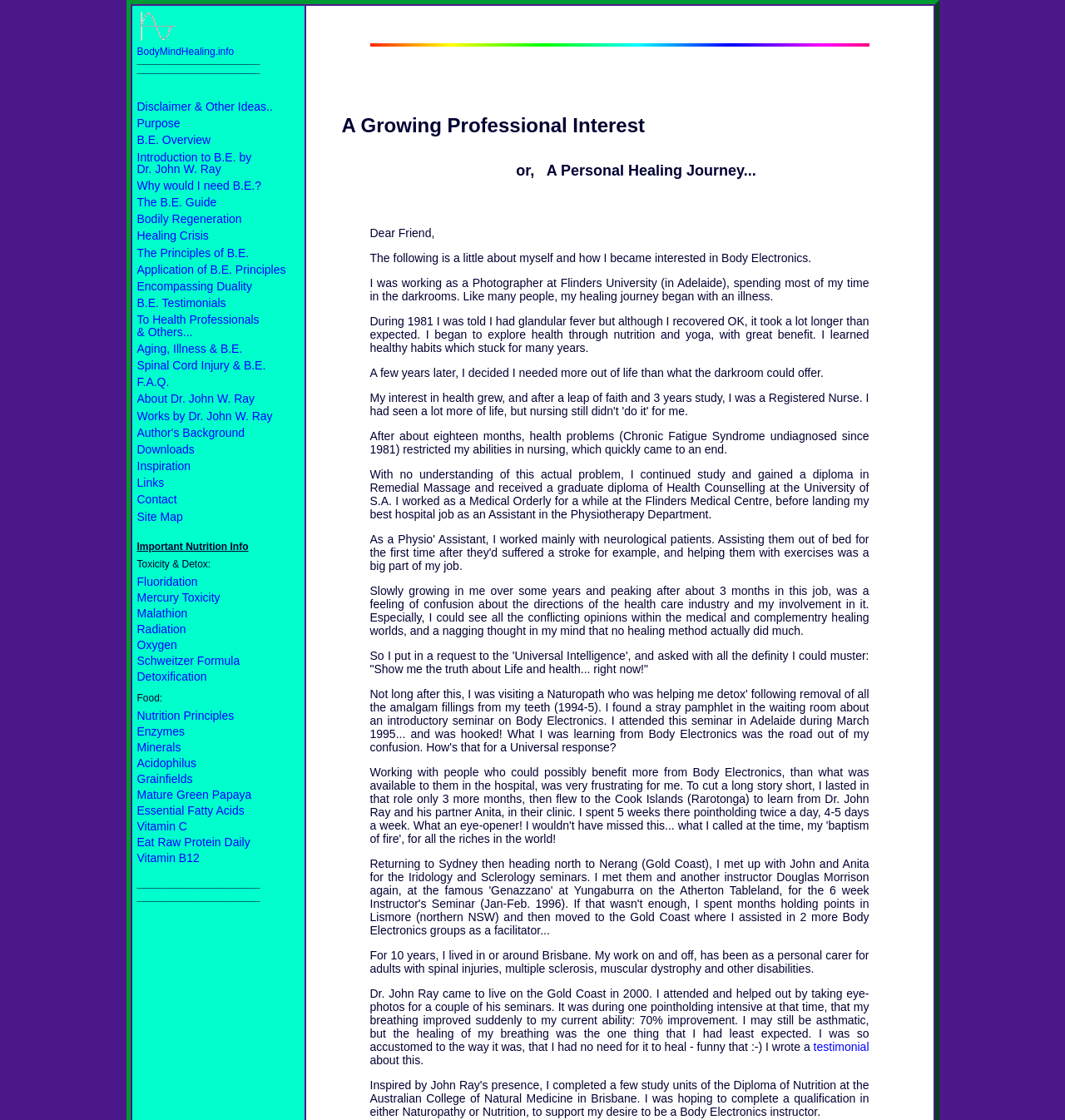Please identify the bounding box coordinates of the element's region that I should click in order to complete the following instruction: "Read the latest news". The bounding box coordinates consist of four float numbers between 0 and 1, i.e., [left, top, right, bottom].

None